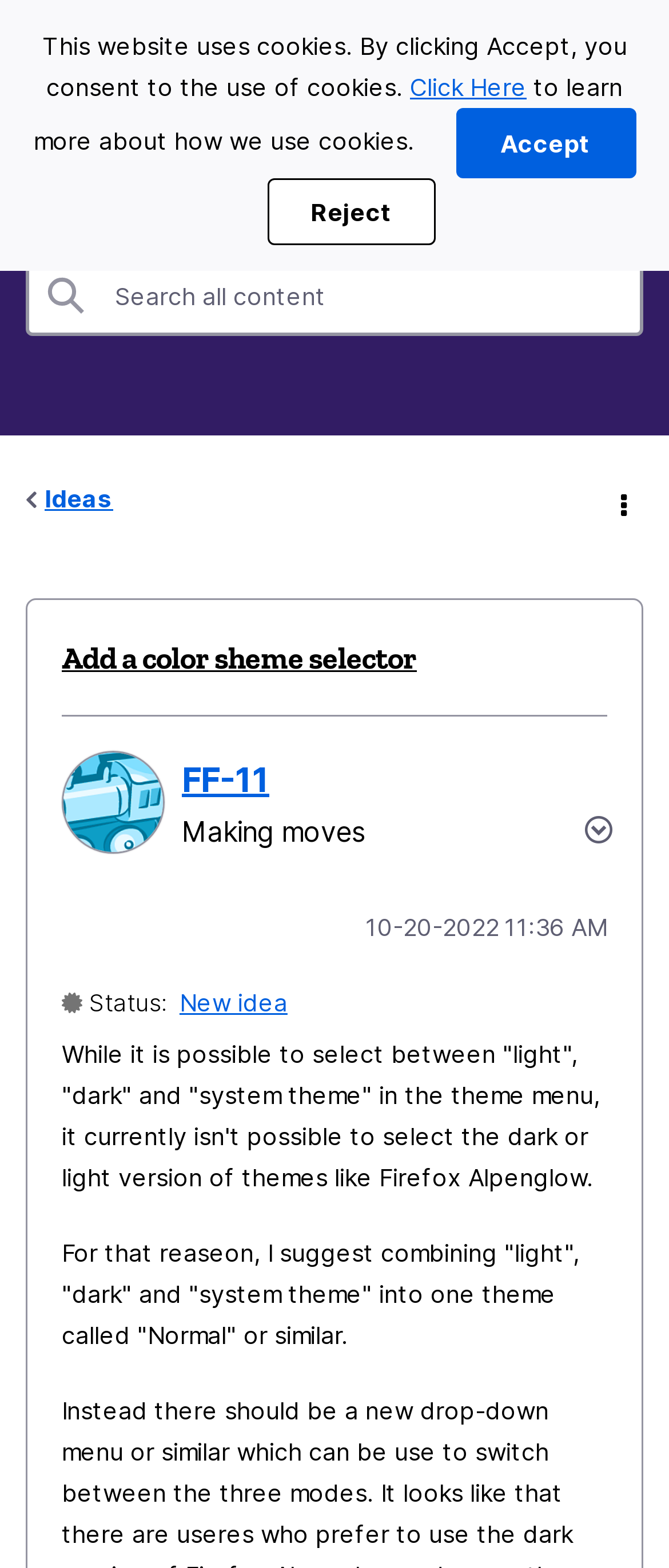Please give a concise answer to this question using a single word or phrase: 
What is the purpose of the button with the icon ?

Browse